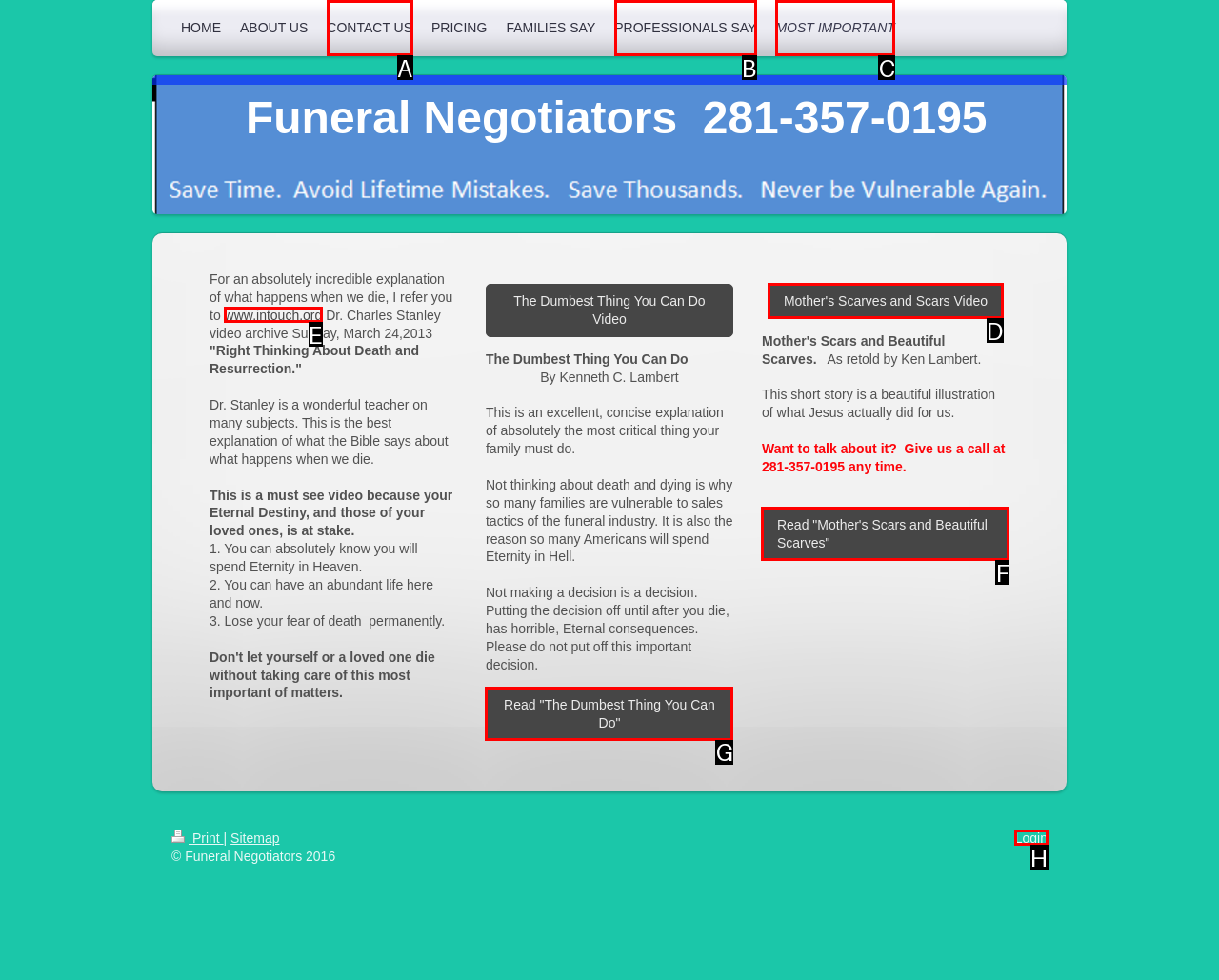Identify the HTML element that corresponds to the following description: Mother's Scarves and Scars Video Provide the letter of the best matching option.

D